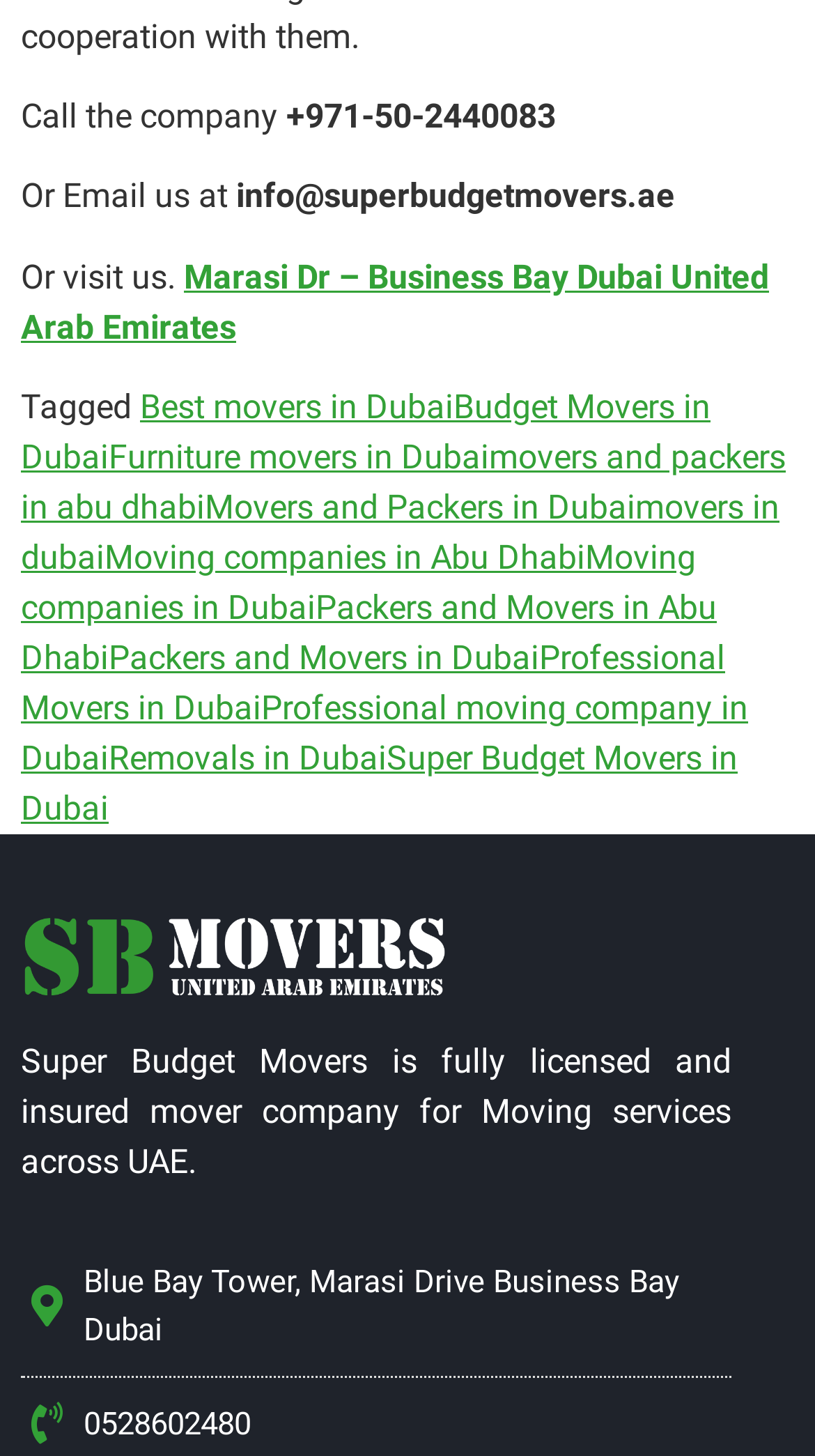Determine the bounding box coordinates of the area to click in order to meet this instruction: "Visit the company location".

[0.026, 0.176, 0.944, 0.238]